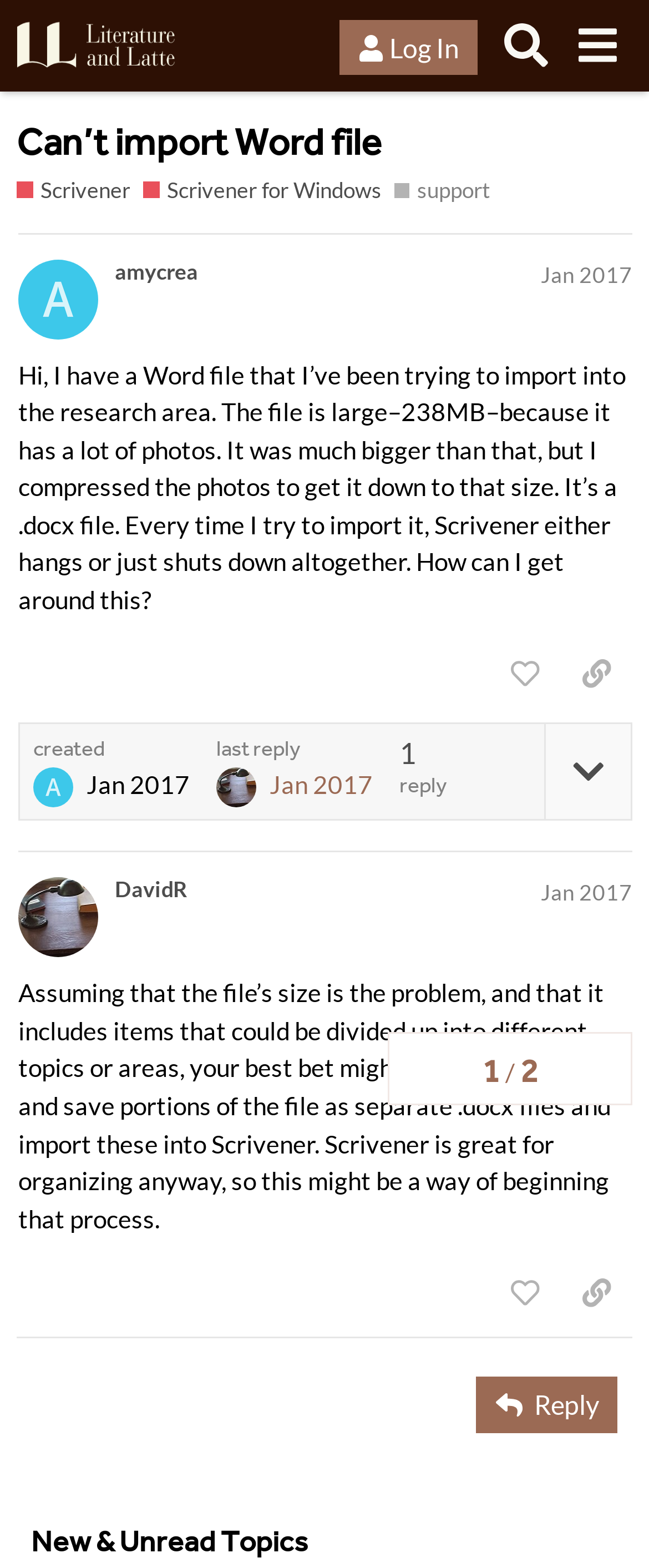Please specify the bounding box coordinates for the clickable region that will help you carry out the instruction: "Reply to the post".

[0.734, 0.878, 0.952, 0.914]